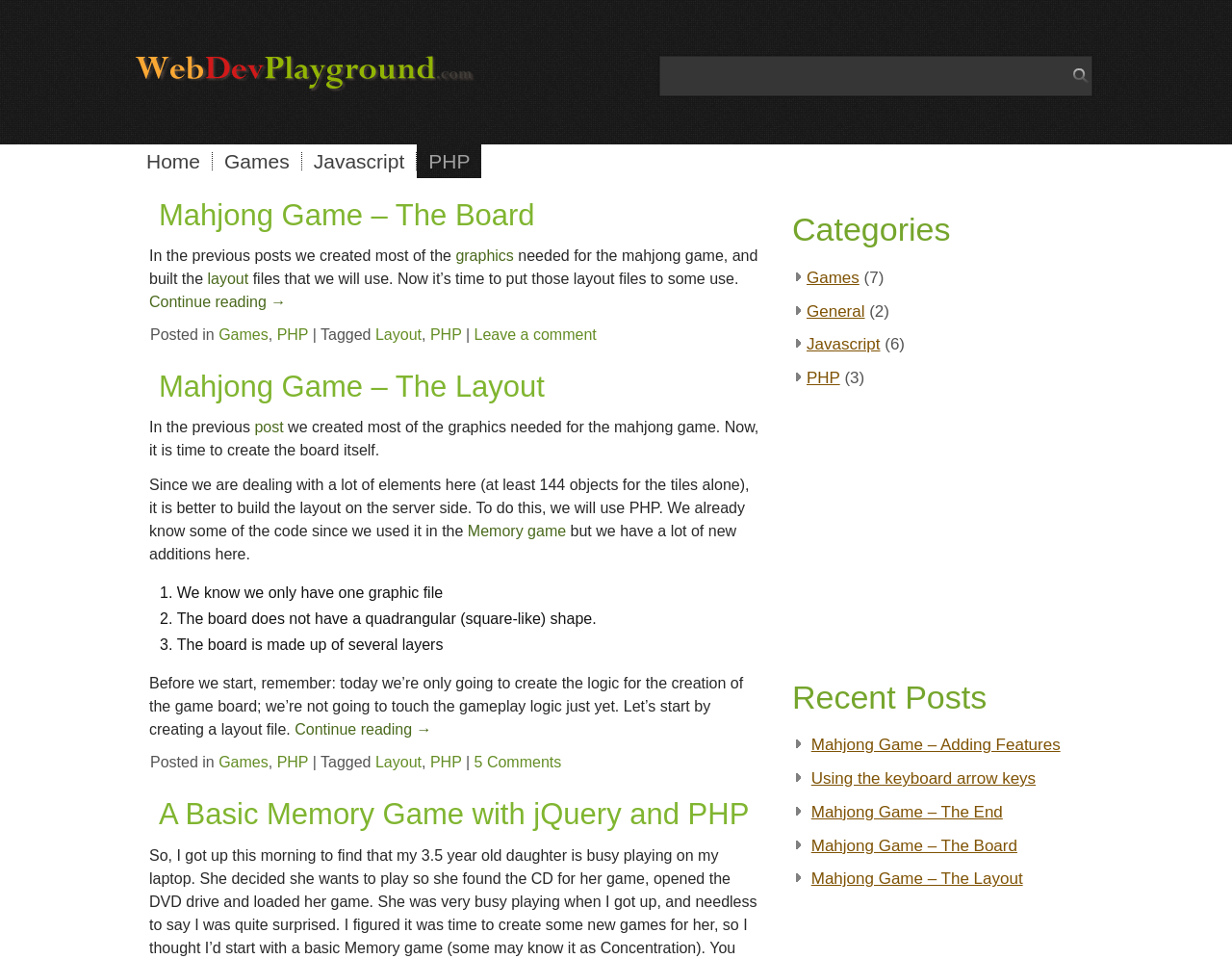Pinpoint the bounding box coordinates of the area that should be clicked to complete the following instruction: "Click the 'Leave a comment' link". The coordinates must be given as four float numbers between 0 and 1, i.e., [left, top, right, bottom].

[0.385, 0.341, 0.484, 0.358]